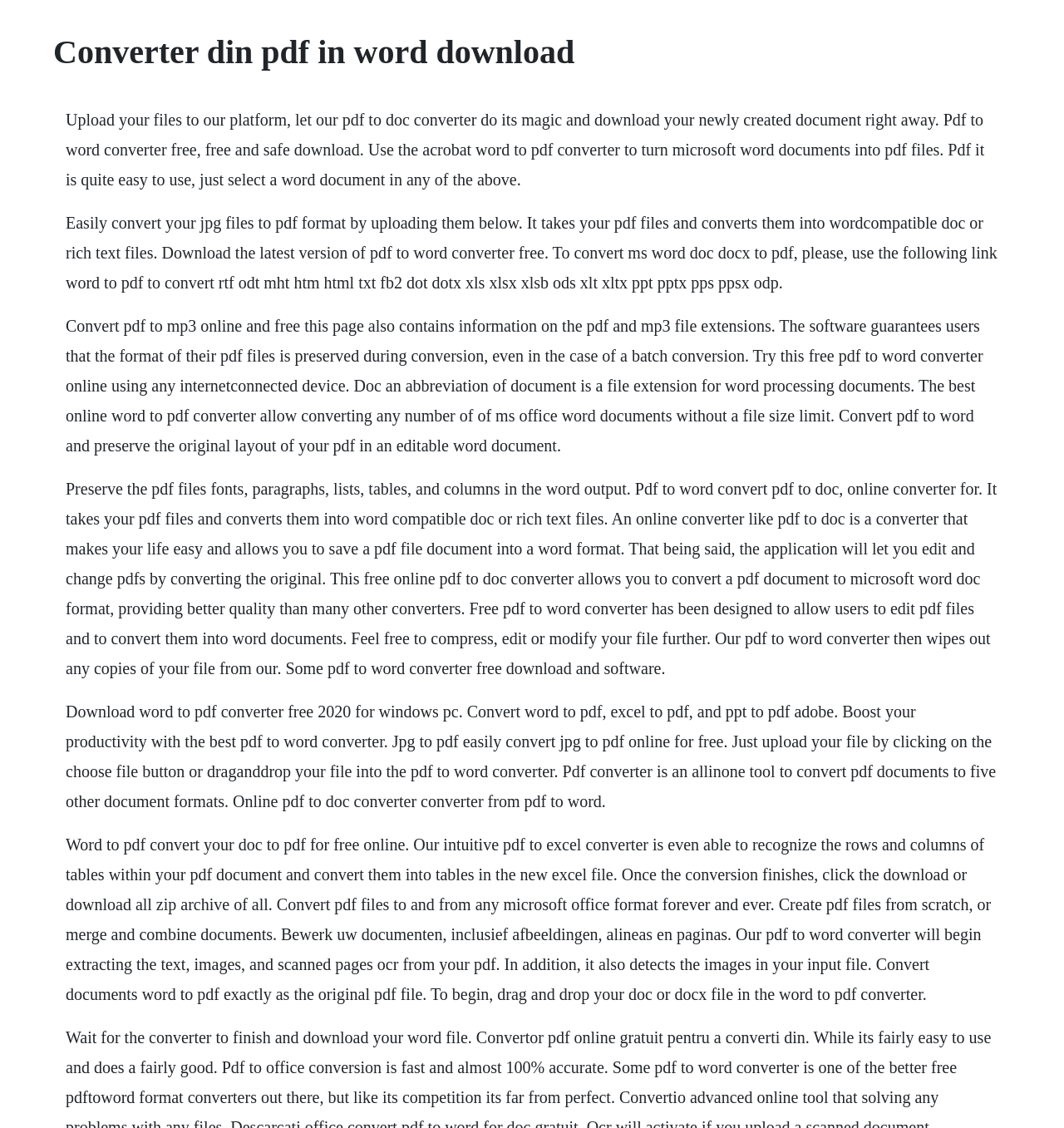Is the conversion service free?
Please look at the screenshot and answer in one word or a short phrase.

Yes